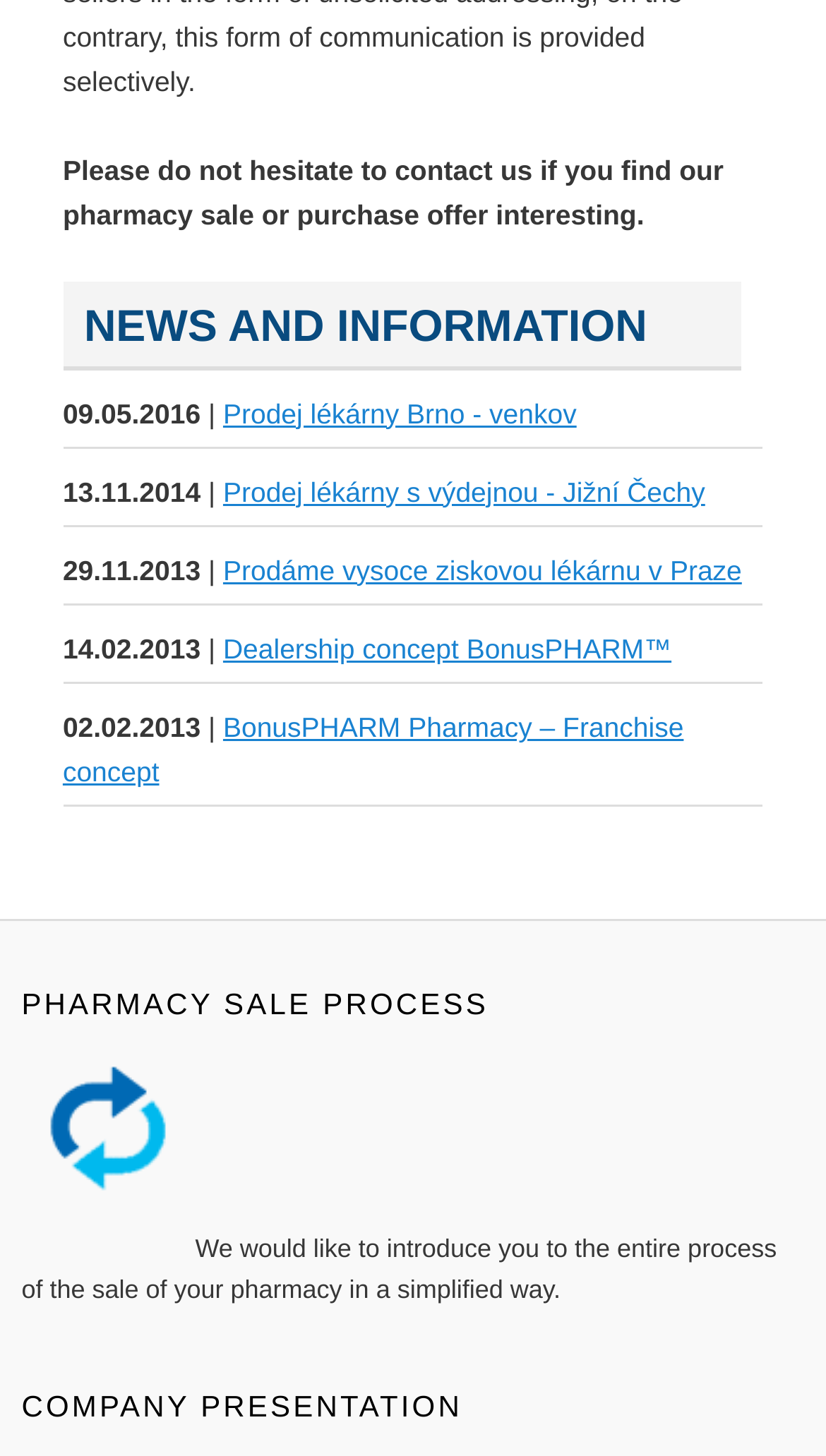What is the format of the news articles?
From the image, provide a succinct answer in one word or a short phrase.

Date and title